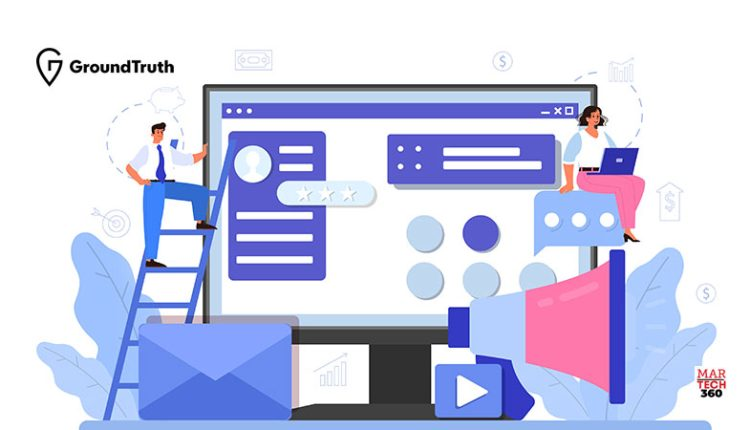Provide a single word or phrase answer to the question: 
What is the logo displayed in the upper left corner?

GroundTruth